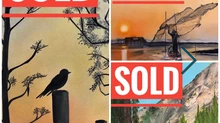Generate an elaborate caption for the image.

The image features a striking collage highlighting two distinct pieces of artwork, each prominently marked with bold "SOLD" overlays, indicating their sale status. On the left side, an elegant silhouette of a bird is perched on a post against a softly colored, gradient background, evoking a sense of tranquility and natural beauty. The right side showcases a vibrant landscape featuring a fisherman silhouetted against an orange sunset, revealing scenes of serene water and mountainous terrain. This visual juxtaposition not only celebrates the sold status of these artworks but also reflects the diversity and creativity within the showcased pieces, appealing to art enthusiasts and collectors alike.